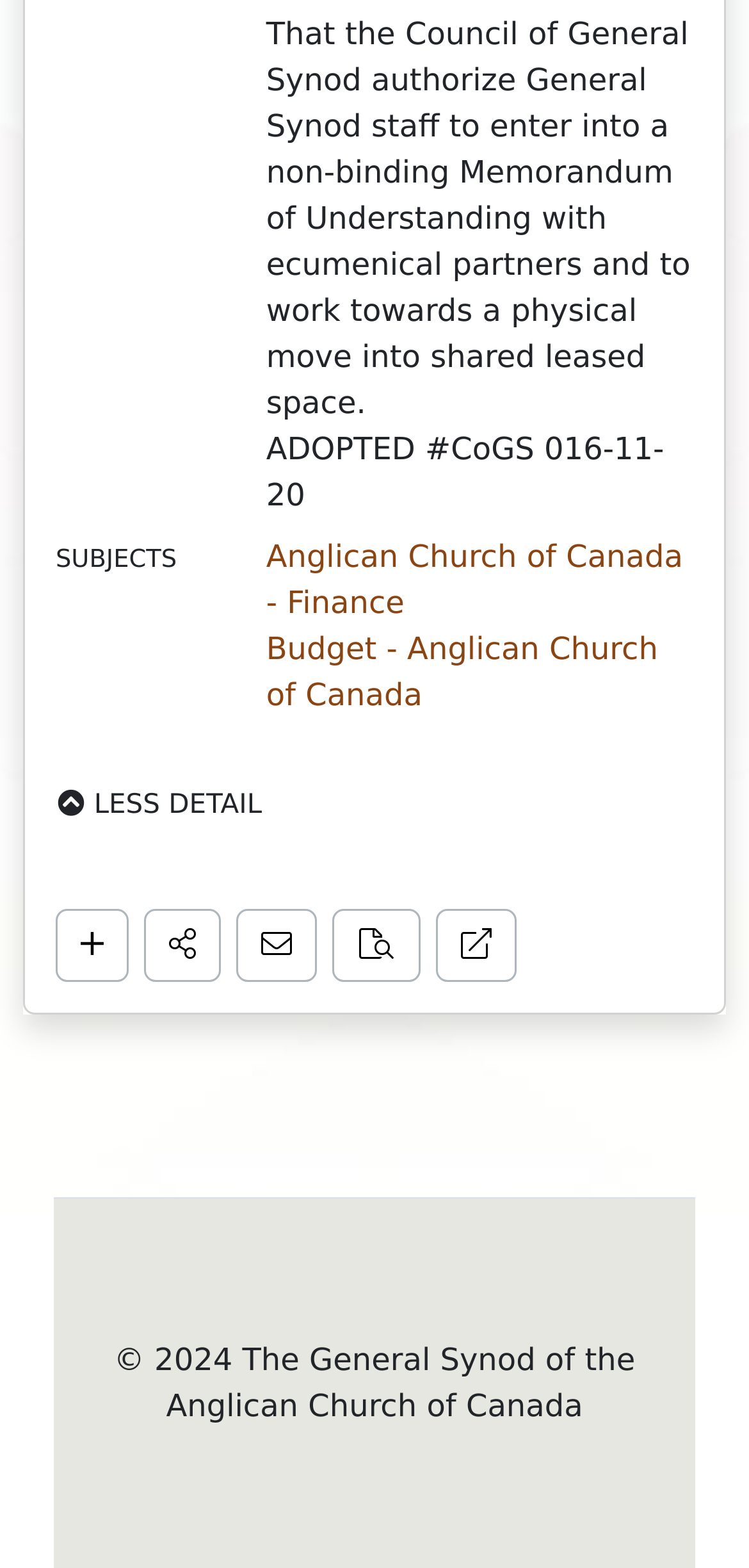Reply to the question below using a single word or brief phrase:
What is the purpose of the ' LESS DETAIL' link?

To show less detail